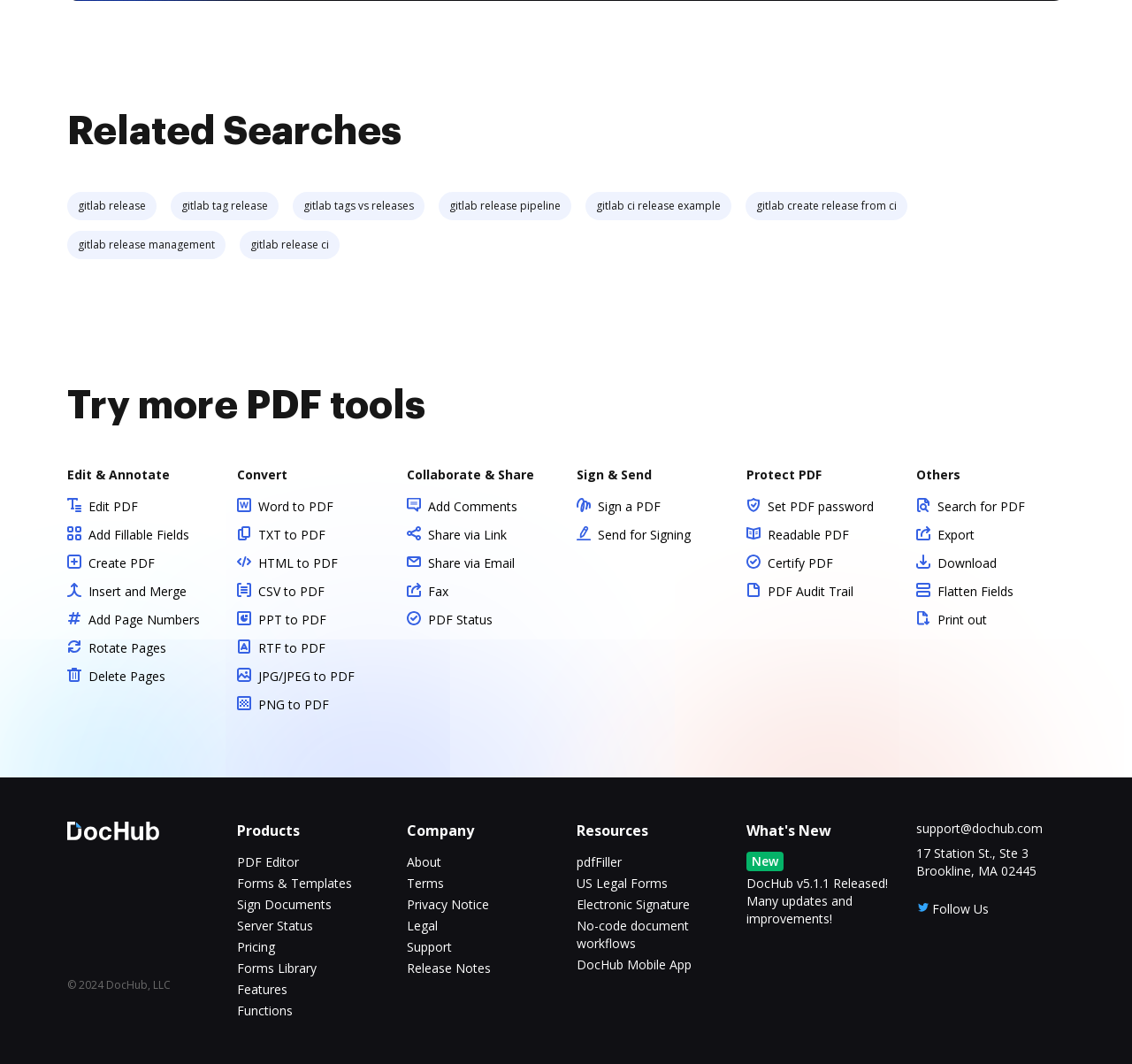Please locate the bounding box coordinates of the element that needs to be clicked to achieve the following instruction: "Create PDF". The coordinates should be four float numbers between 0 and 1, i.e., [left, top, right, bottom].

[0.059, 0.521, 0.137, 0.537]